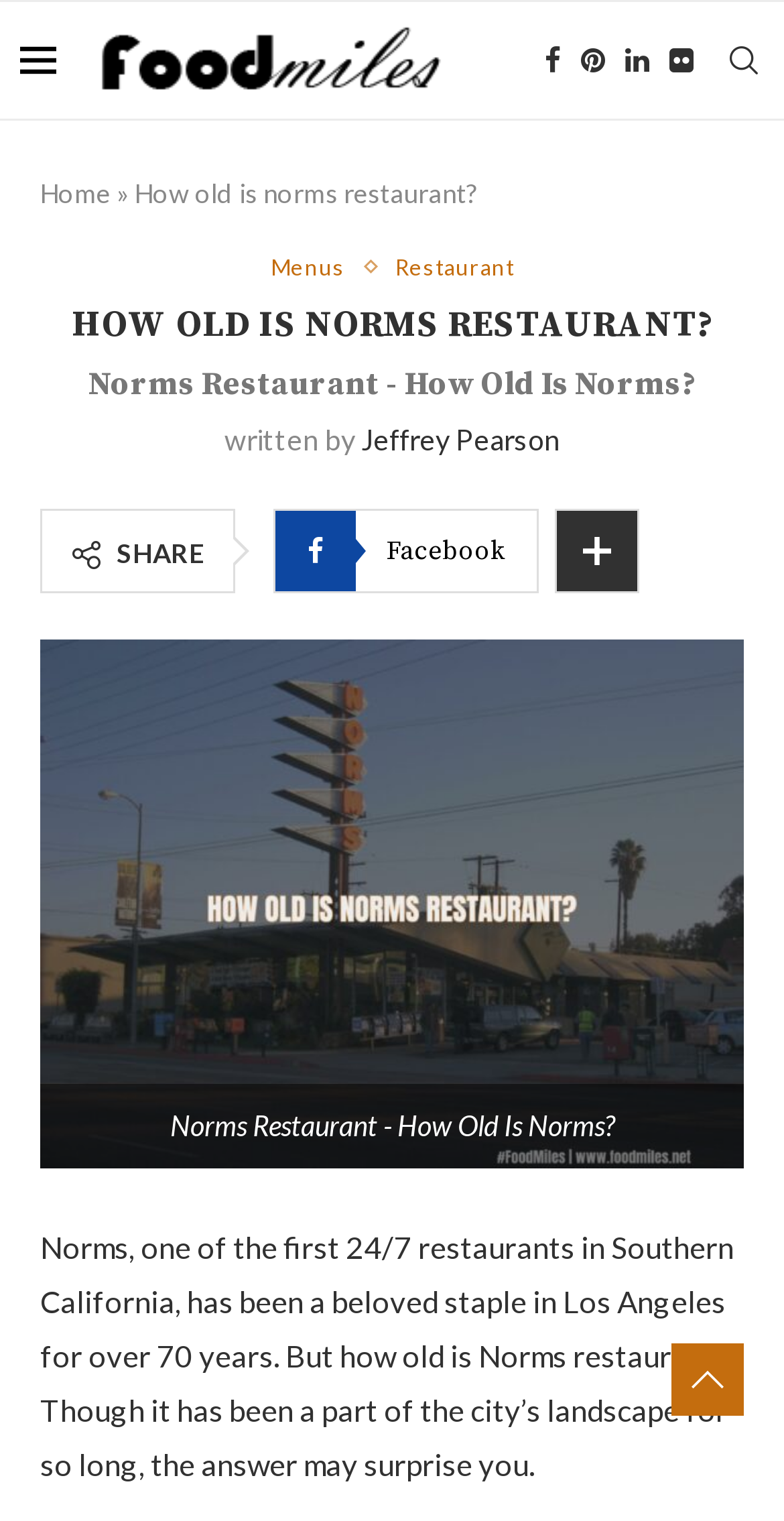Locate the bounding box coordinates of the element's region that should be clicked to carry out the following instruction: "Click on the Wishlist button". The coordinates need to be four float numbers between 0 and 1, i.e., [left, top, right, bottom].

None